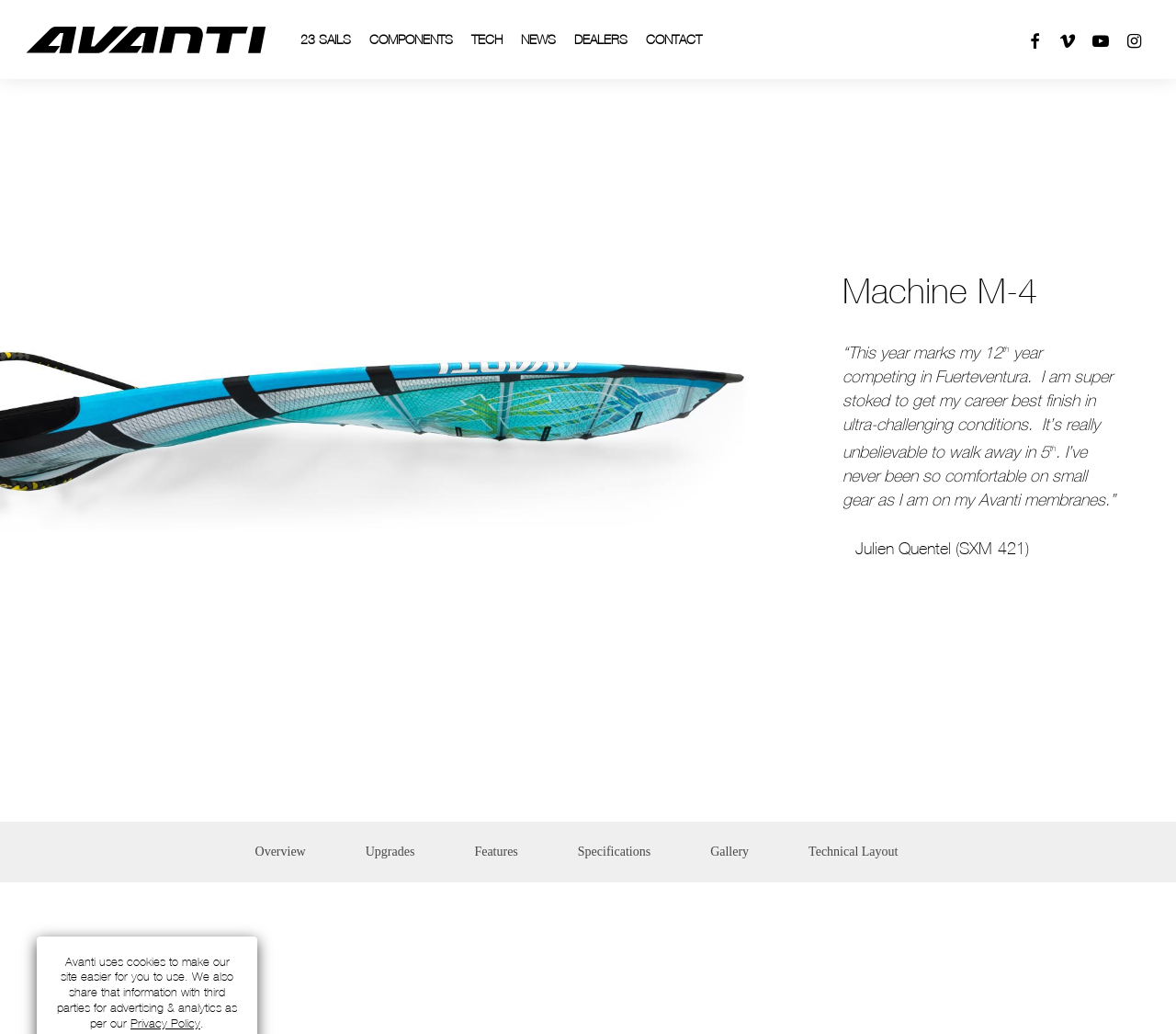Can you find the bounding box coordinates for the UI element given this description: "Features"? Provide the coordinates as four float numbers between 0 and 1: [left, top, right, bottom].

[0.403, 0.795, 0.44, 0.853]